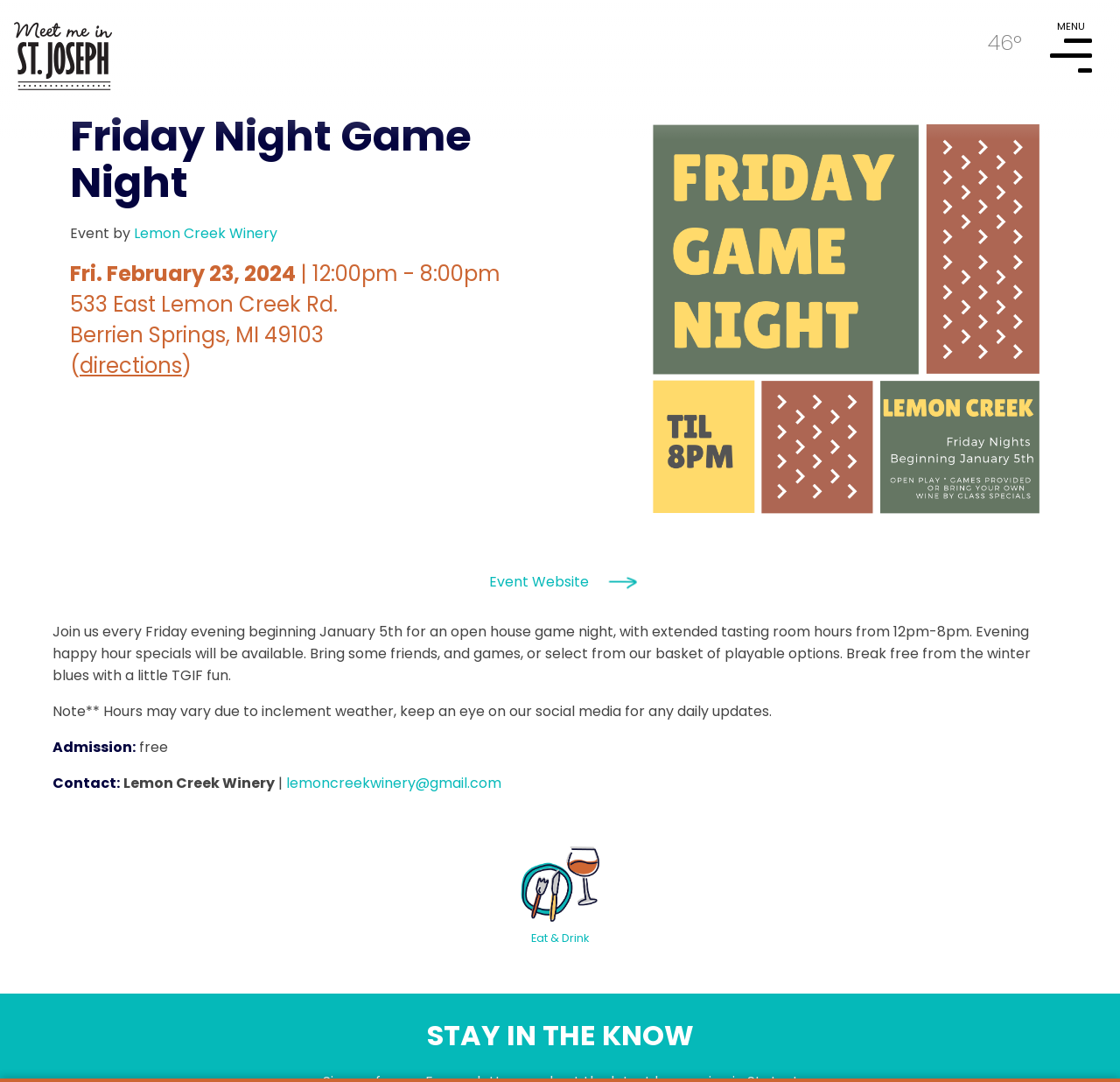Give a short answer to this question using one word or a phrase:
What is the theme of the event?

Game Night